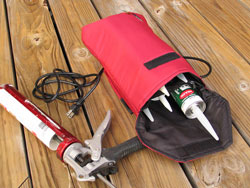What type of surface is the pouch placed on?
Based on the image, give a concise answer in the form of a single word or short phrase.

wooden surface